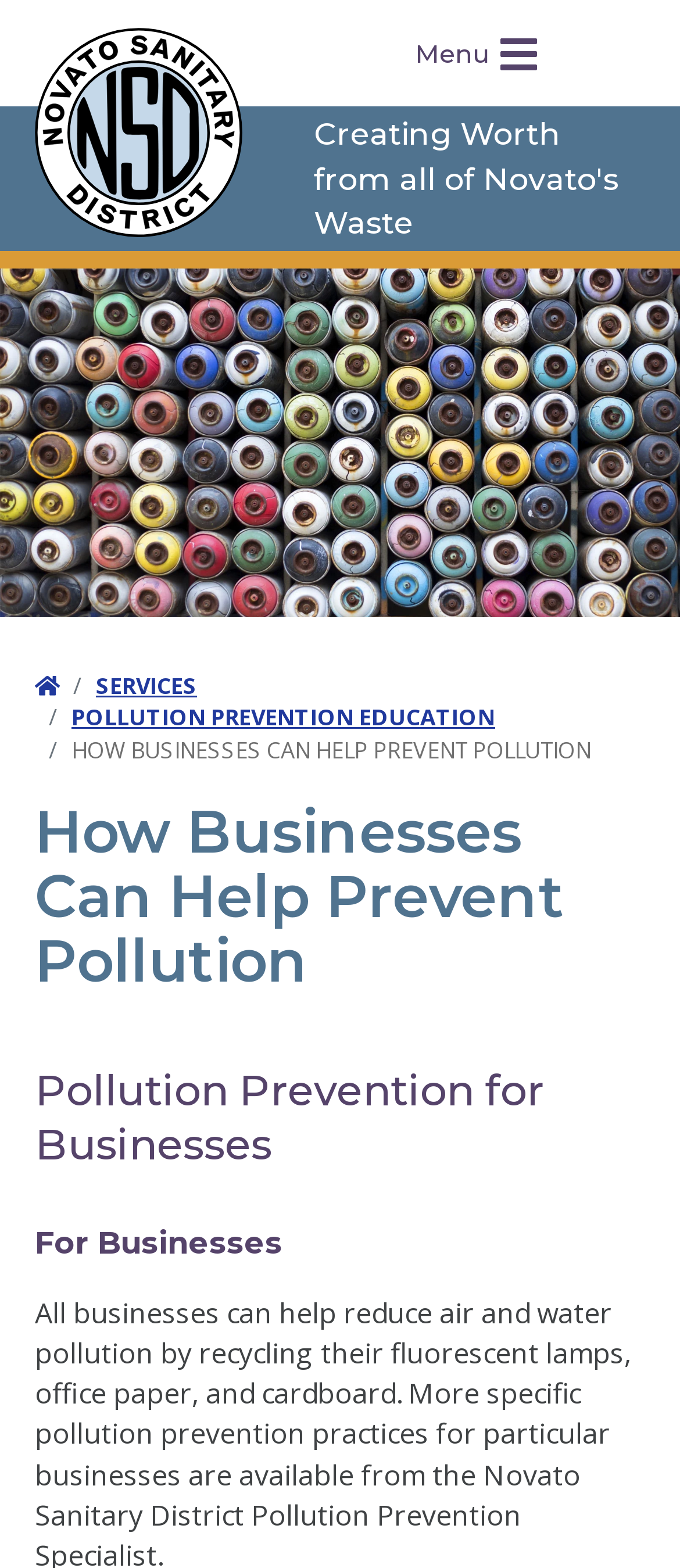Bounding box coordinates are specified in the format (top-left x, top-left y, bottom-right x, bottom-right y). All values are floating point numbers bounded between 0 and 1. Please provide the bounding box coordinate of the region this sentence describes: Menu

[0.579, 0.001, 0.821, 0.068]